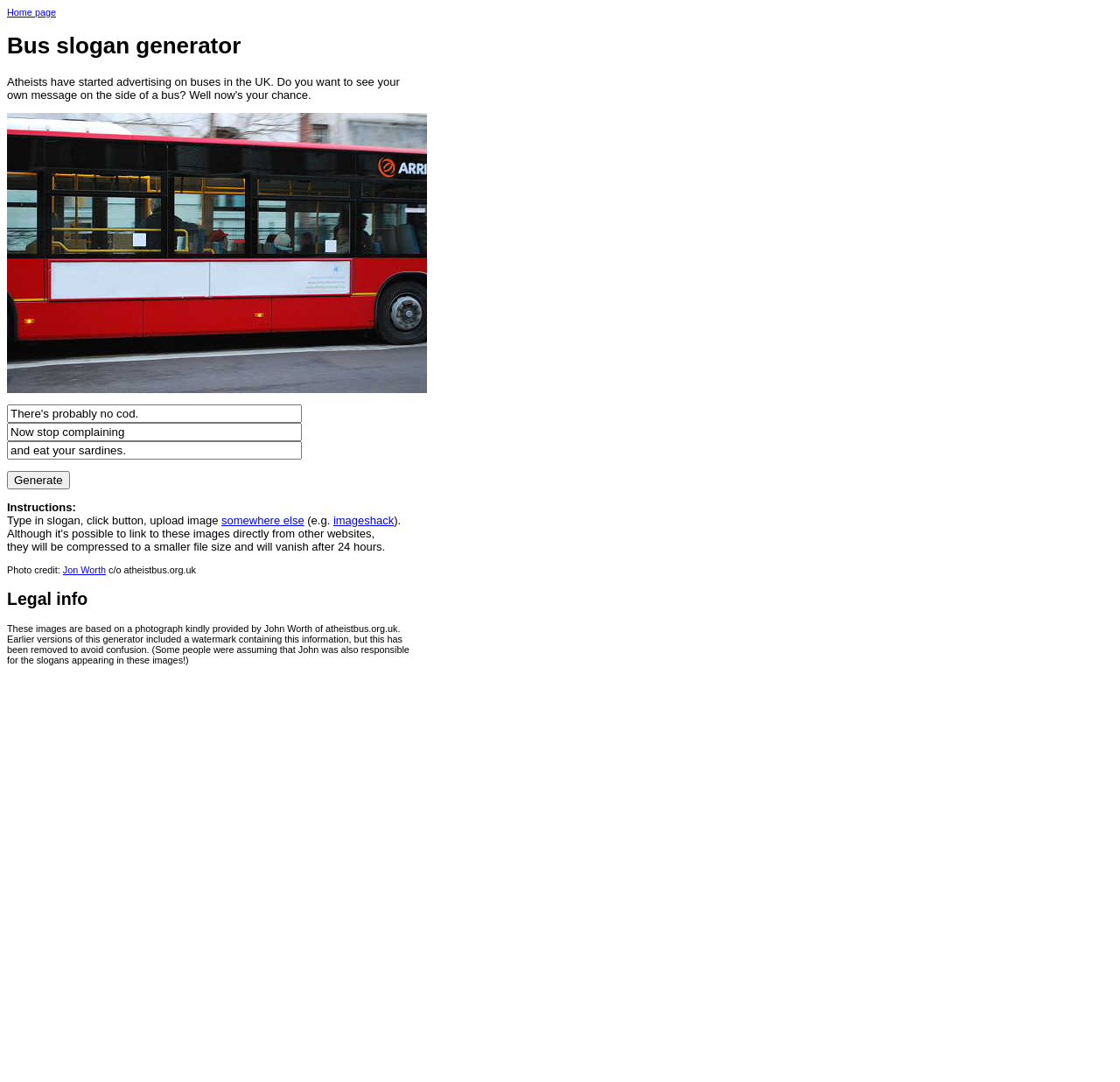Who provided the photograph used in the generator?
Based on the visual, give a brief answer using one word or a short phrase.

John Worth